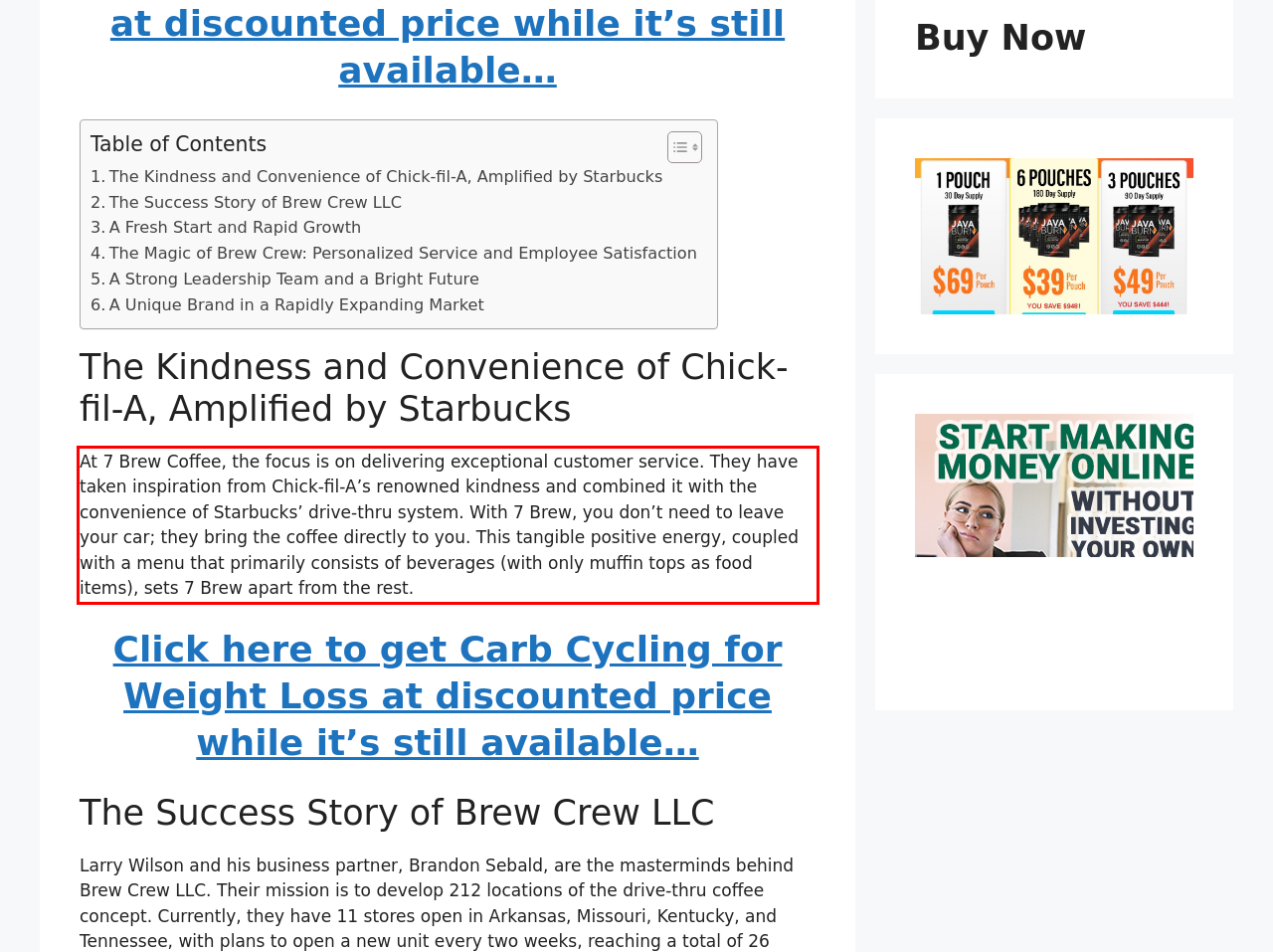Please look at the webpage screenshot and extract the text enclosed by the red bounding box.

At 7 Brew Coffee, the focus is on delivering exceptional customer service. They have taken inspiration from Chick-fil-A’s renowned kindness and combined it with the convenience of Starbucks’ drive-thru system. With 7 Brew, you don’t need to leave your car; they bring the coffee directly to you. This tangible positive energy, coupled with a menu that primarily consists of beverages (with only muffin tops as food items), sets 7 Brew apart from the rest.